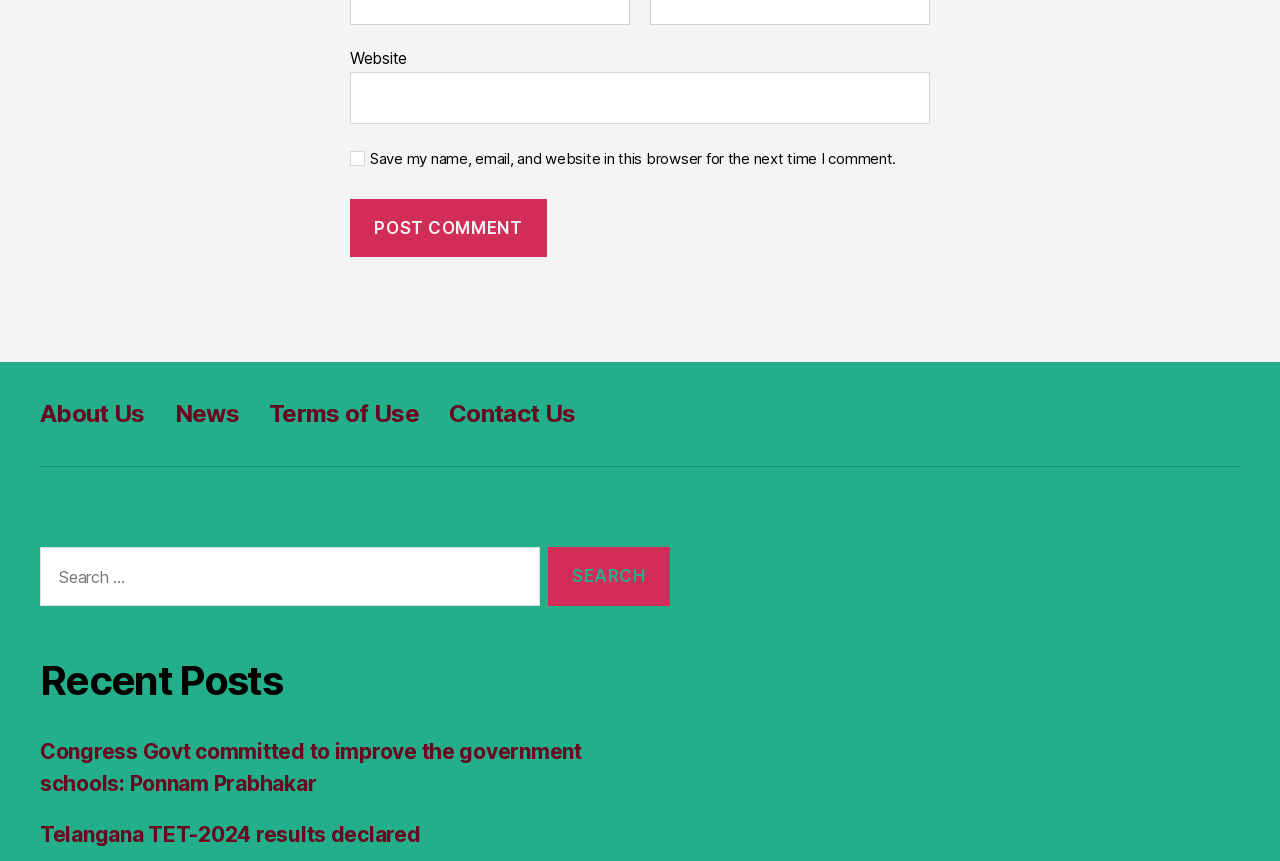Show the bounding box coordinates for the element that needs to be clicked to execute the following instruction: "Check save my name". Provide the coordinates in the form of four float numbers between 0 and 1, i.e., [left, top, right, bottom].

[0.273, 0.199, 0.285, 0.216]